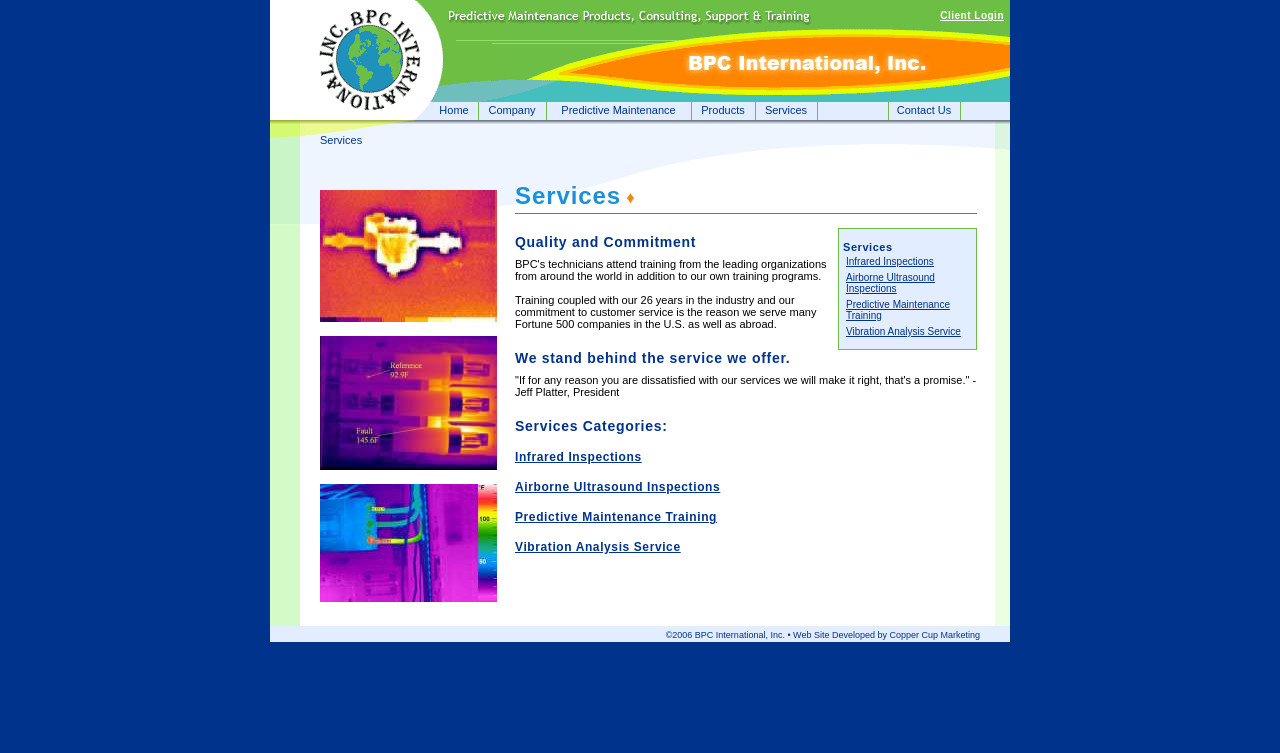Identify the coordinates of the bounding box for the element that must be clicked to accomplish the instruction: "Learn about Predictive Maintenance Training".

[0.661, 0.397, 0.742, 0.426]